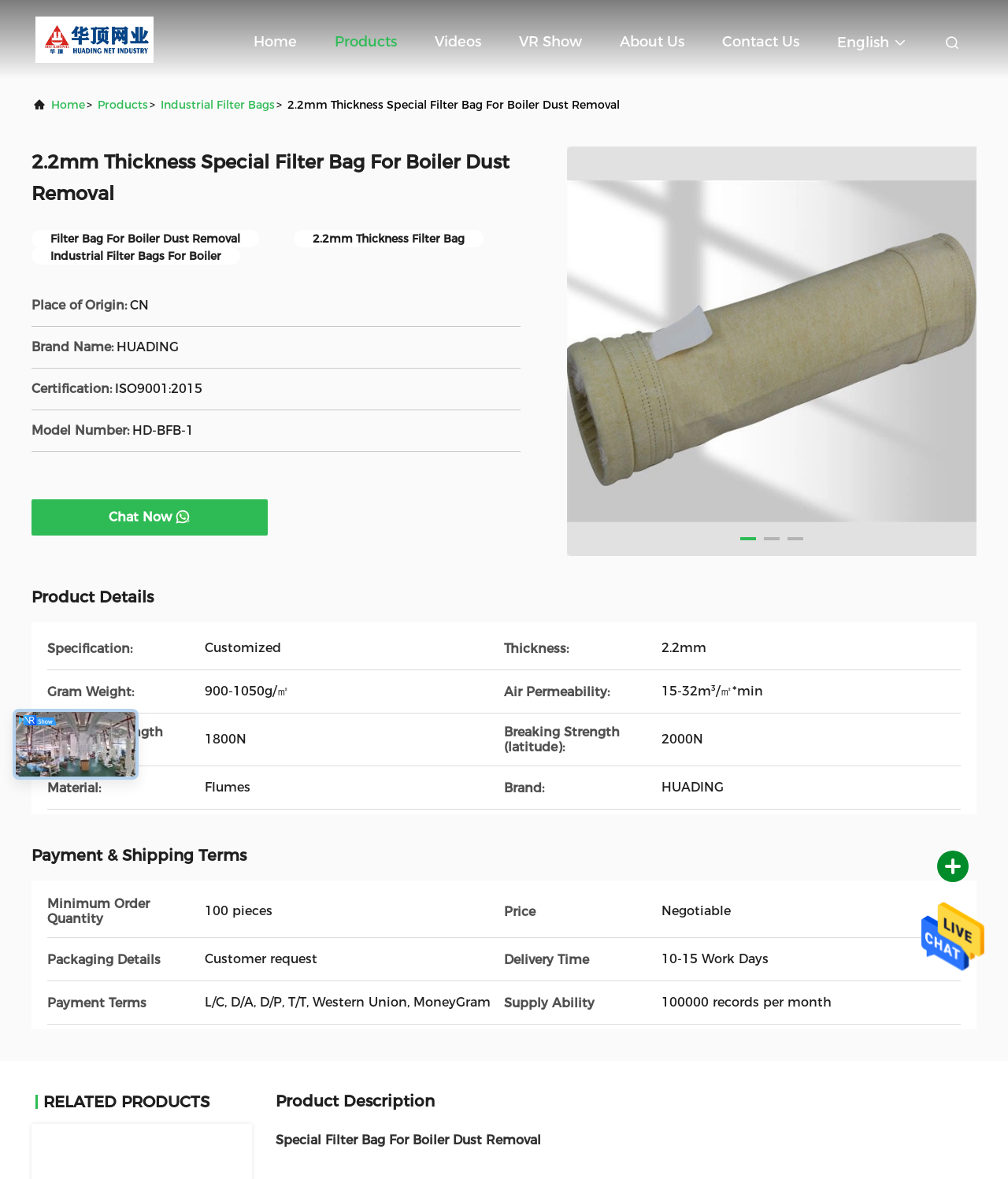Please give a concise answer to this question using a single word or phrase: 
How many records can be supplied per month?

100000 records